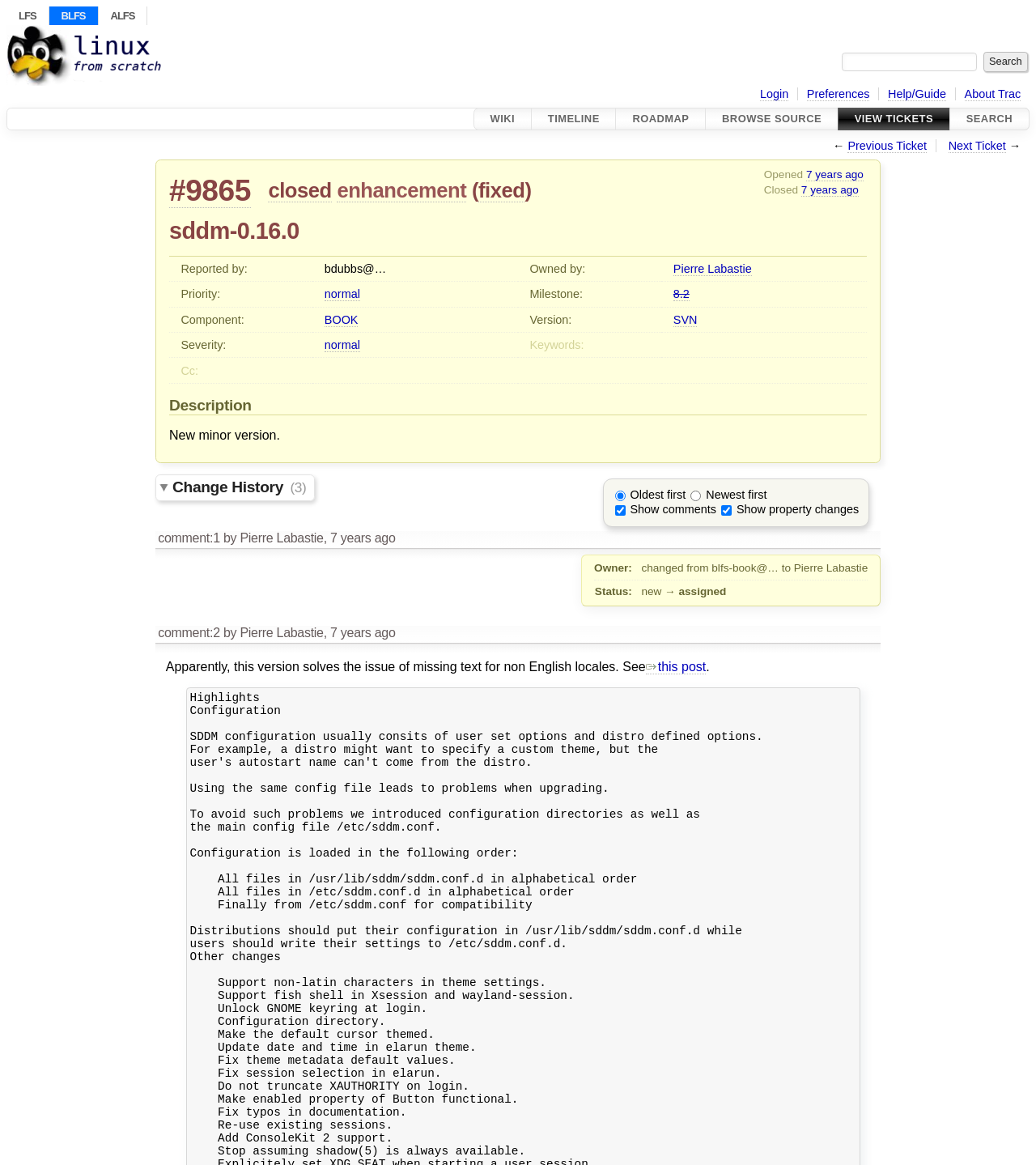Show the bounding box coordinates for the HTML element described as: "Next Ticket".

[0.915, 0.119, 0.971, 0.131]